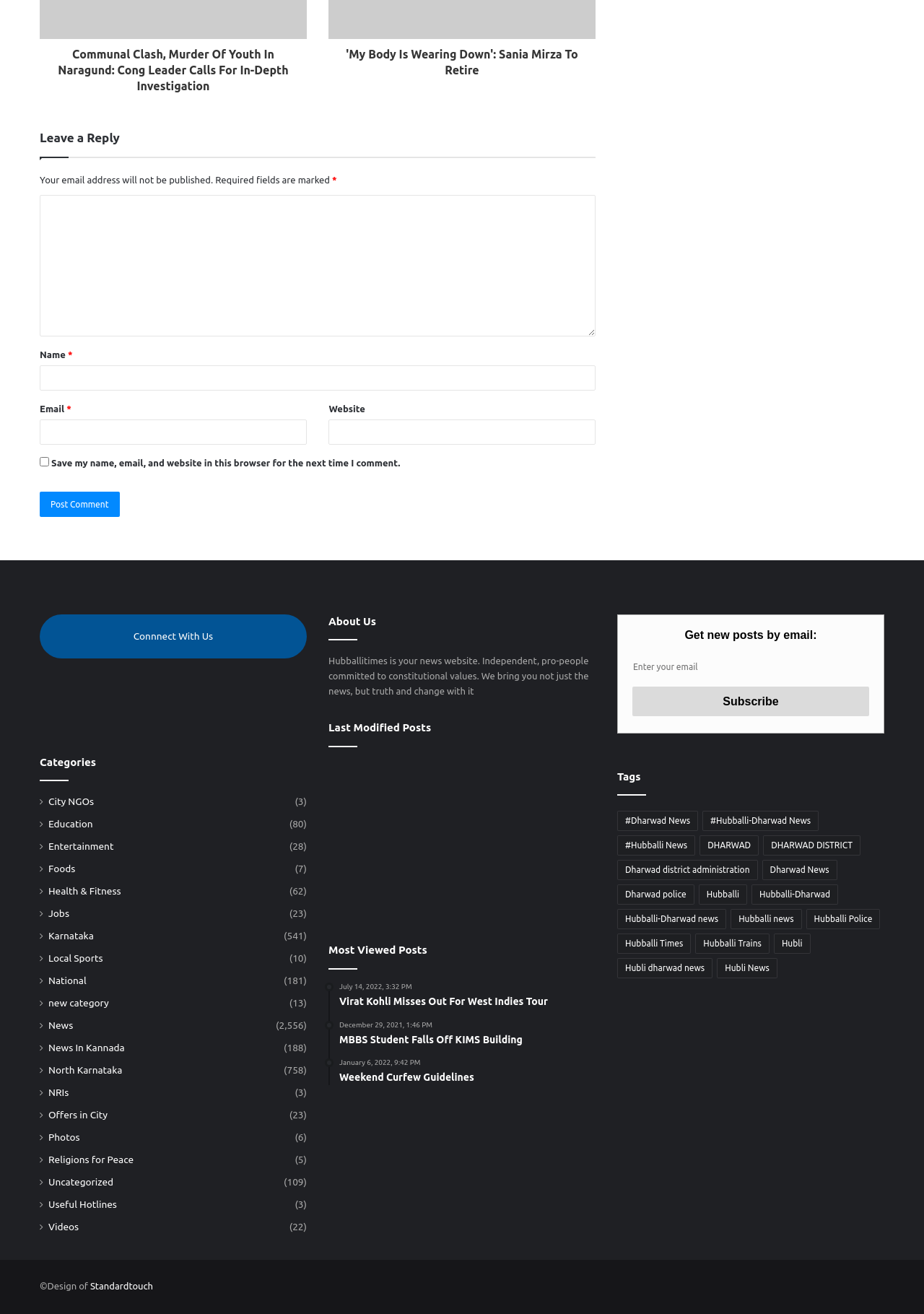Given the element description, predict the bounding box coordinates in the format (top-left x, top-left y, bottom-right x, bottom-right y). Make sure all values are between 0 and 1. Here is the element description: Home

None